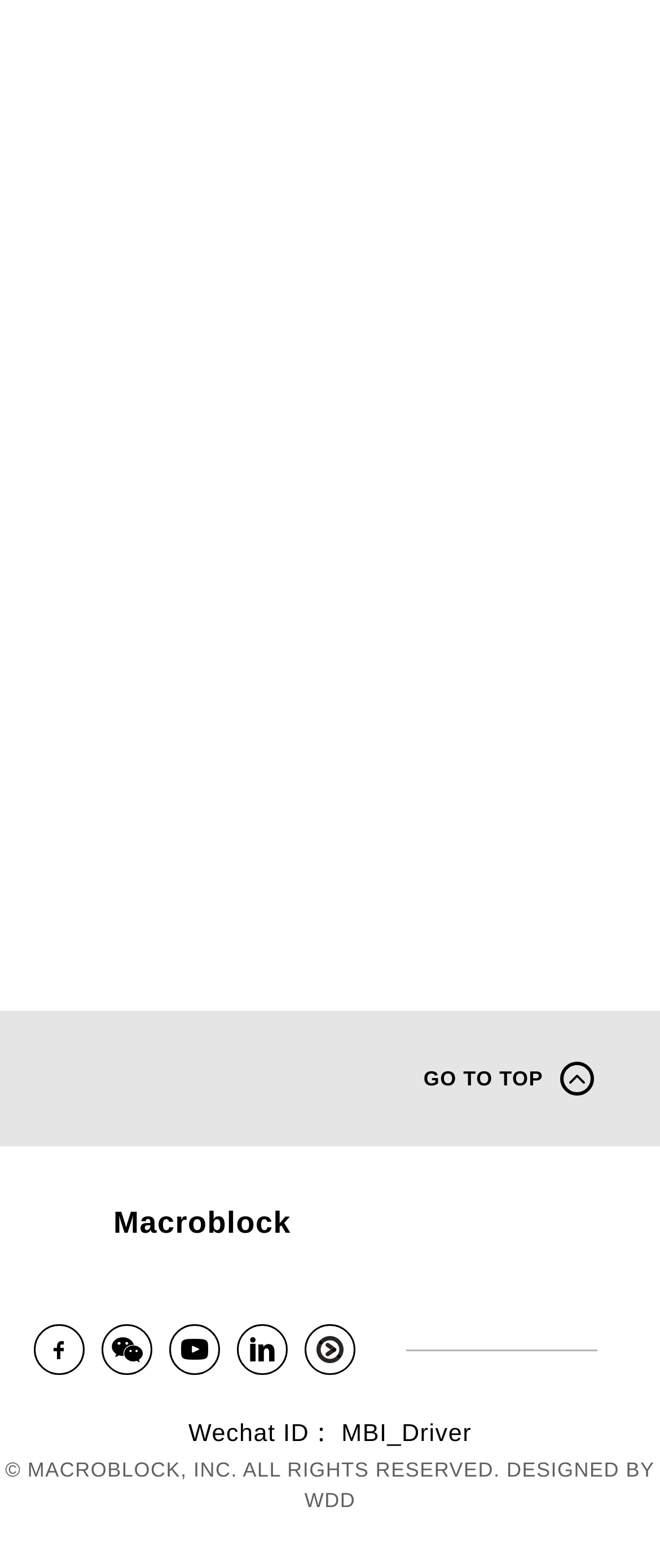What is the package type? From the image, respond with a single word or brief phrase.

QFN-68 8X8